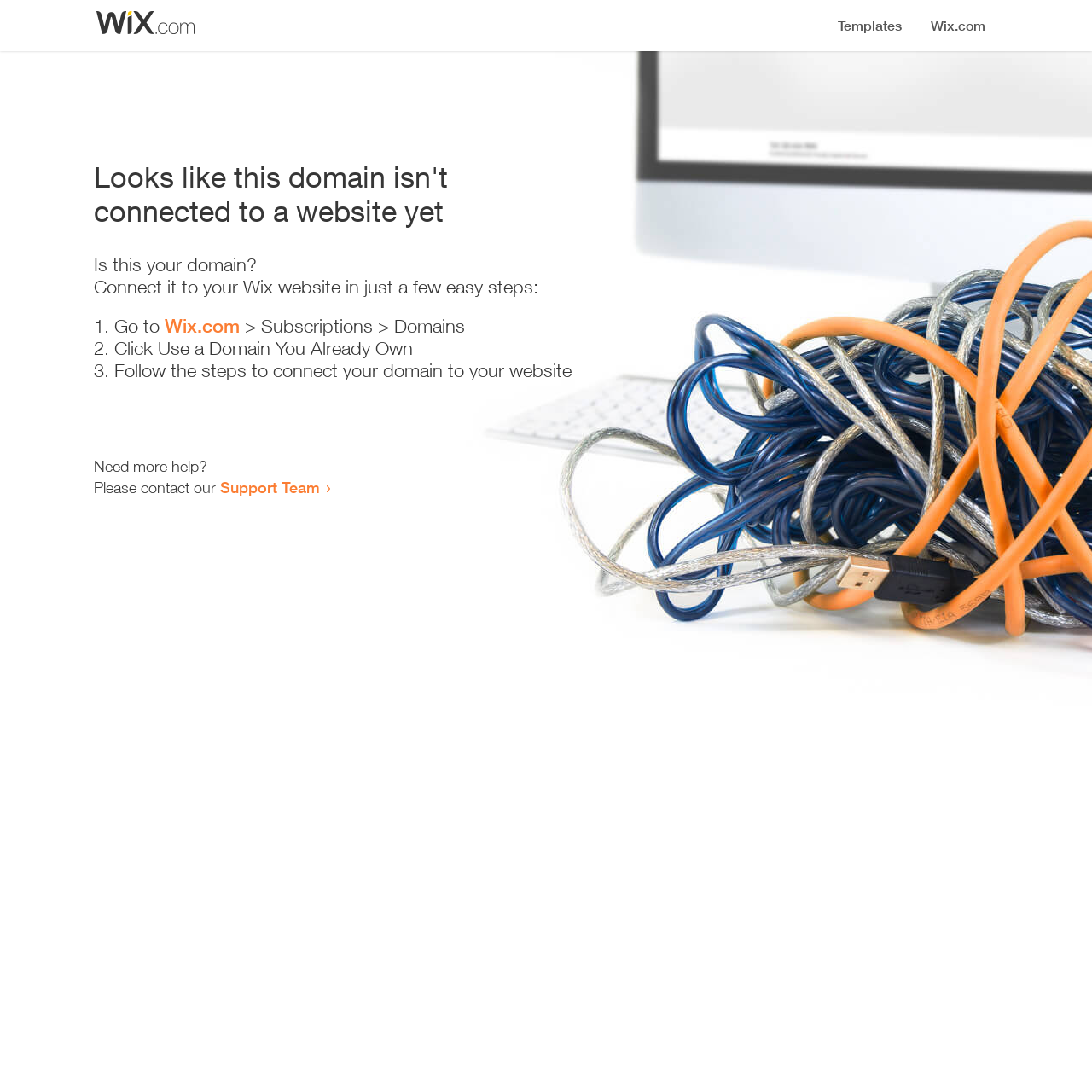Reply to the question below using a single word or brief phrase:
How many steps are required to connect the domain?

3